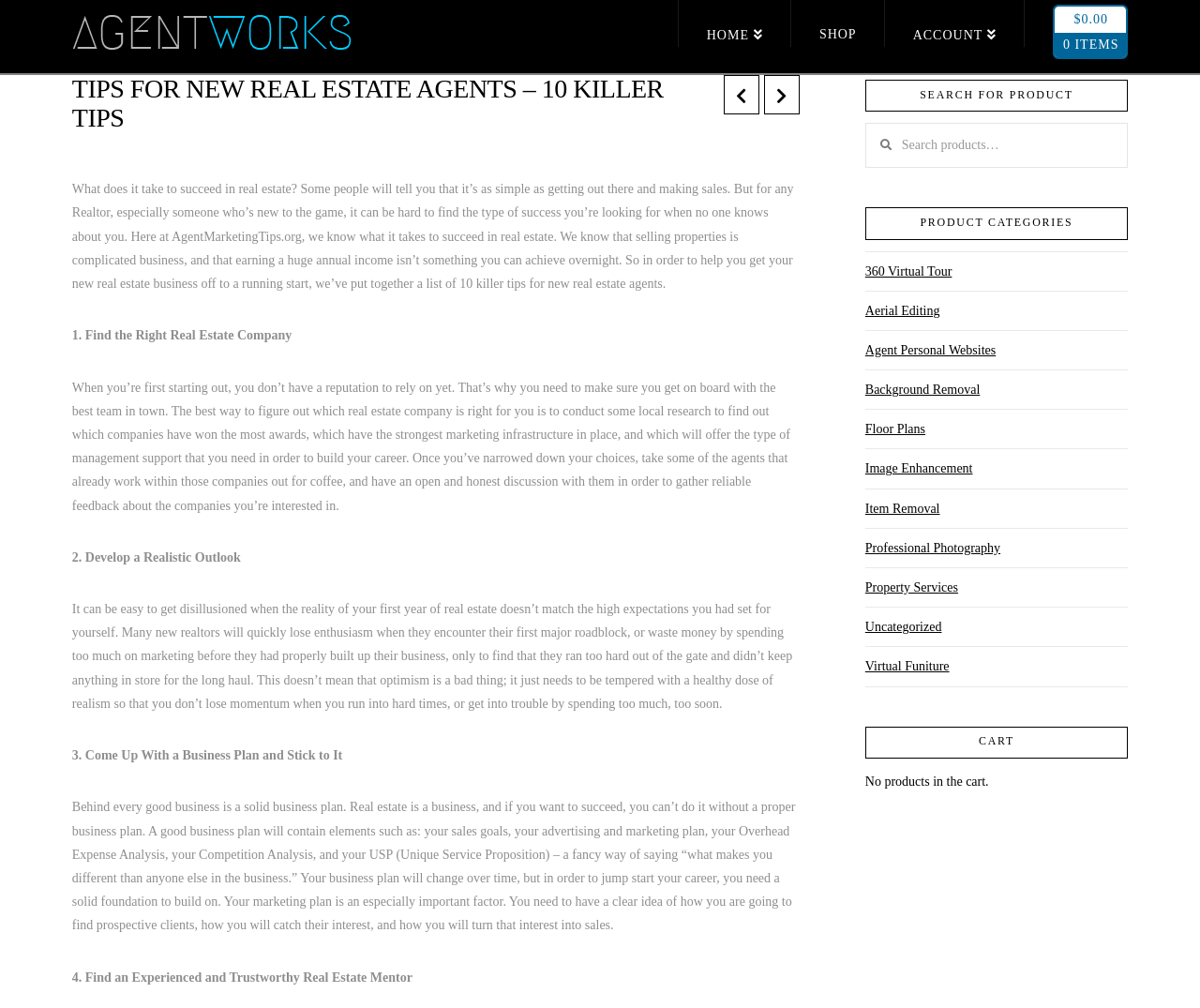Answer the following in one word or a short phrase: 
What is the current state of the cart?

No products